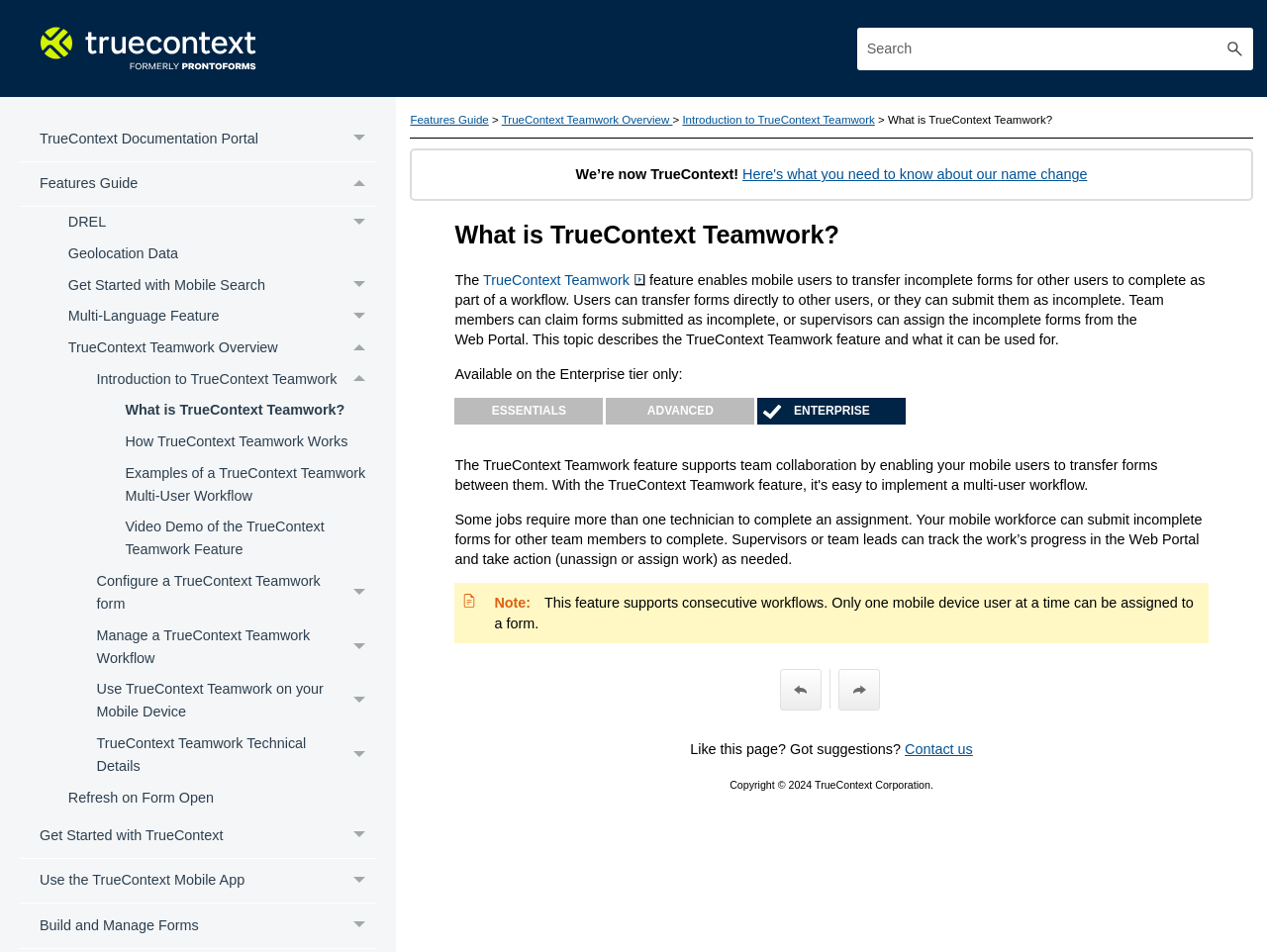Give a one-word or short phrase answer to the question: 
What is the limitation of the TrueContext Teamwork feature?

Only one mobile device user at a time